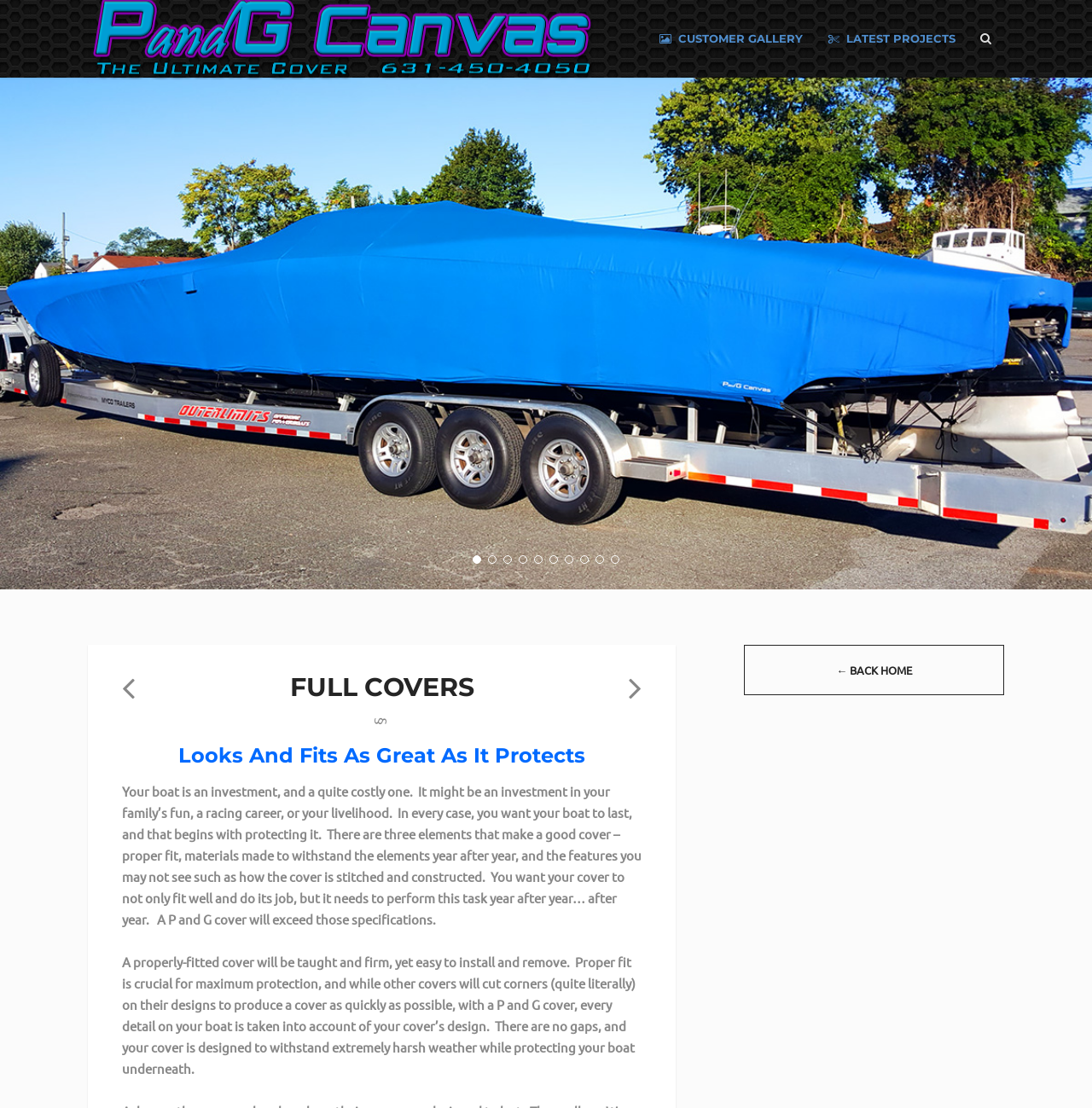Explain the contents of the webpage comprehensively.

The webpage is about P and G Canvas, a company that specializes in creating high-quality boat covers. At the top of the page, there is a heading that reads "P and G Canvas" and a search box with a placeholder text "Search...". To the right of the heading, there are three links: a Facebook icon, a link to the customer gallery, and a link to the latest projects.

Below the top section, there is a header with three links: a phone icon, an envelope icon, and a heading that reads "FULL COVERS". To the right of the "FULL COVERS" heading, there is a section symbol "§". 

The main content of the page is divided into two sections. The first section has a heading that reads "Looks And Fits As Great As It Protects" and a paragraph of text that discusses the importance of protecting one's boat investment. The text explains that a good cover should have a proper fit, be made of durable materials, and have features that ensure its longevity.

The second section has another paragraph of text that elaborates on the importance of a properly-fitted cover. It explains that a well-designed cover should be tight and firm, yet easy to install and remove, and that P and G Canvas takes every detail of a boat into account when designing a cover.

At the bottom of the page, there is a link that reads "← BACK HOME".